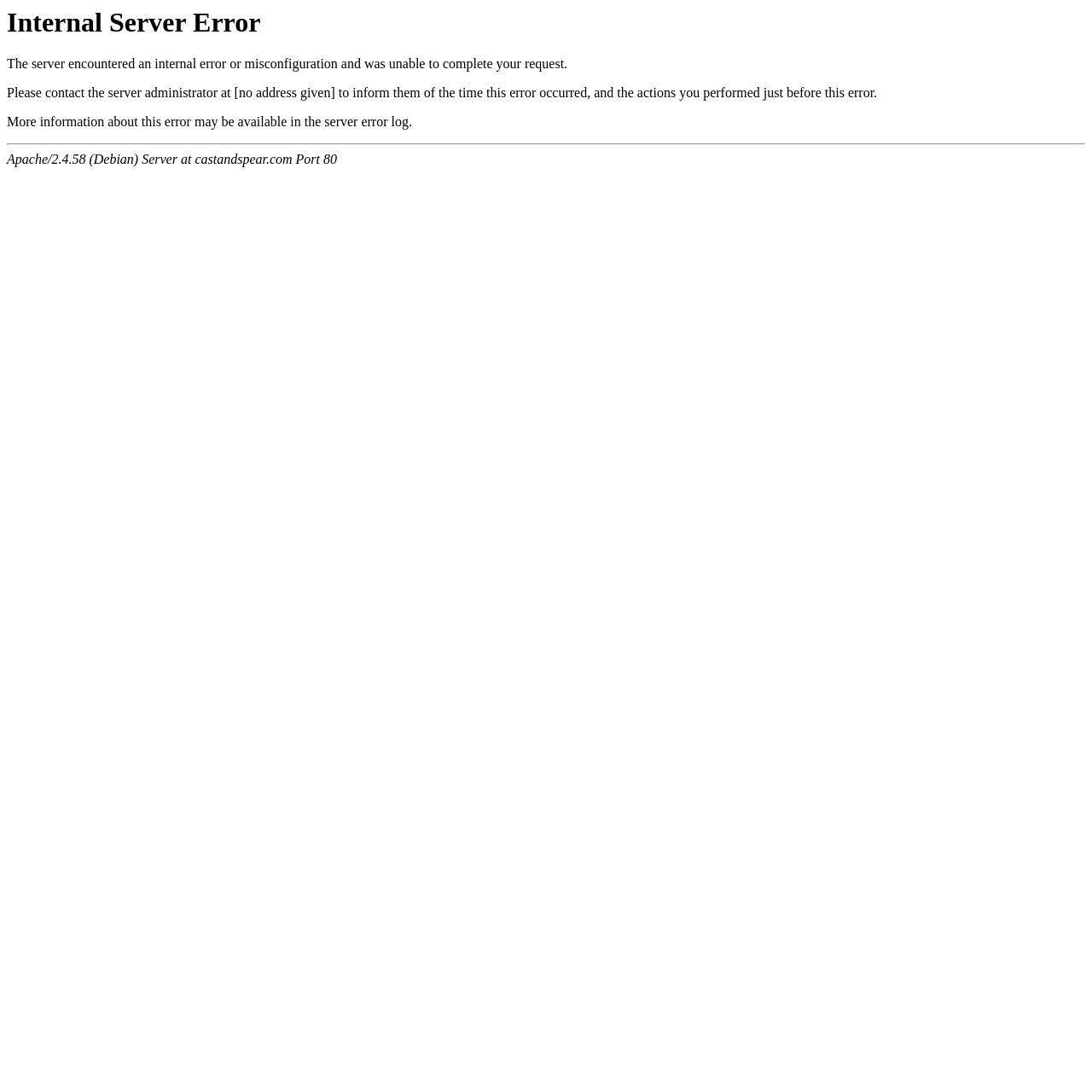Please determine the primary heading and provide its text.

Internal Server Error